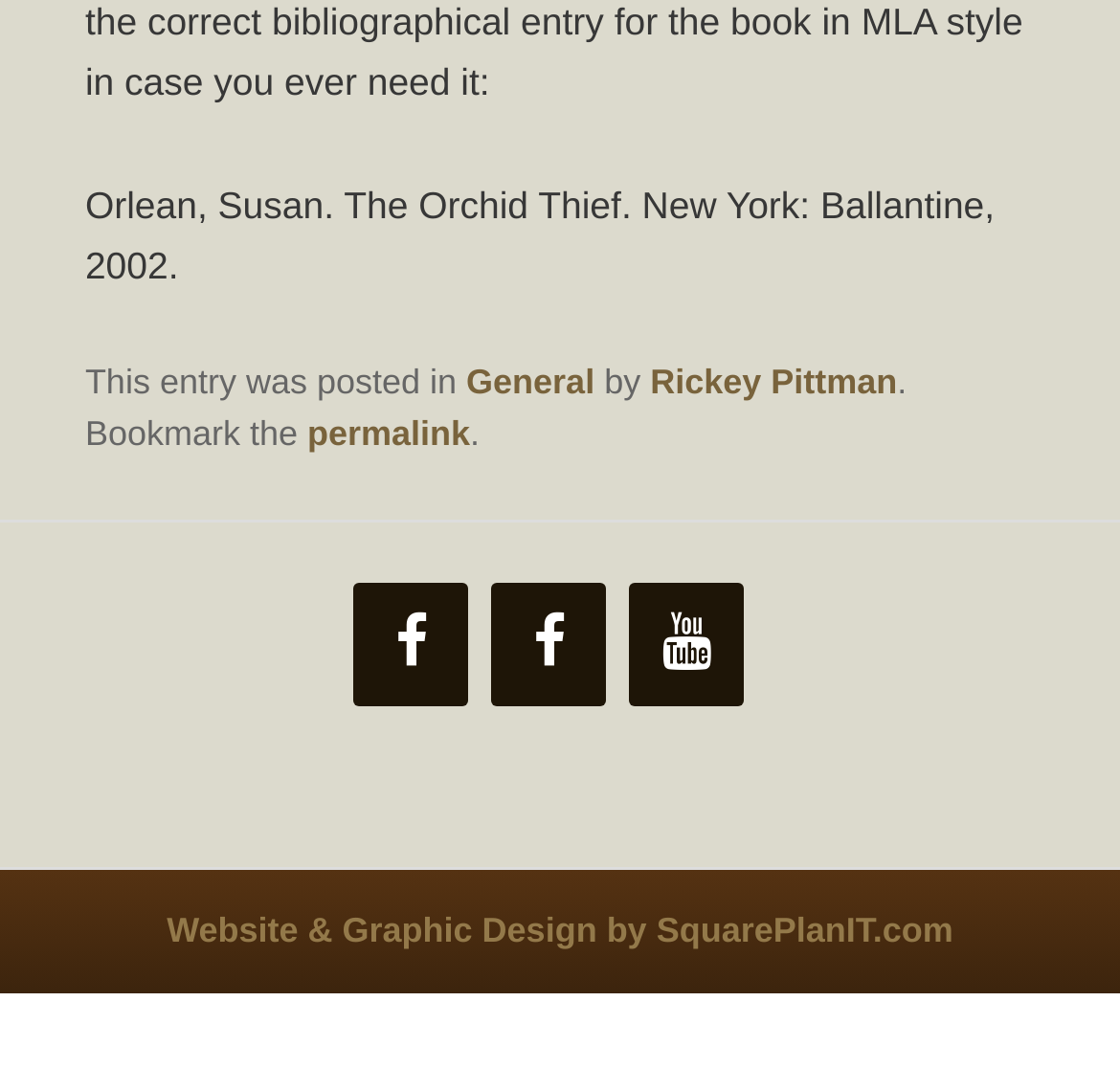Extract the bounding box coordinates for the HTML element that matches this description: "aria-label="Facebook" title="Facebook"". The coordinates should be four float numbers between 0 and 1, i.e., [left, top, right, bottom].

[0.438, 0.546, 0.541, 0.662]